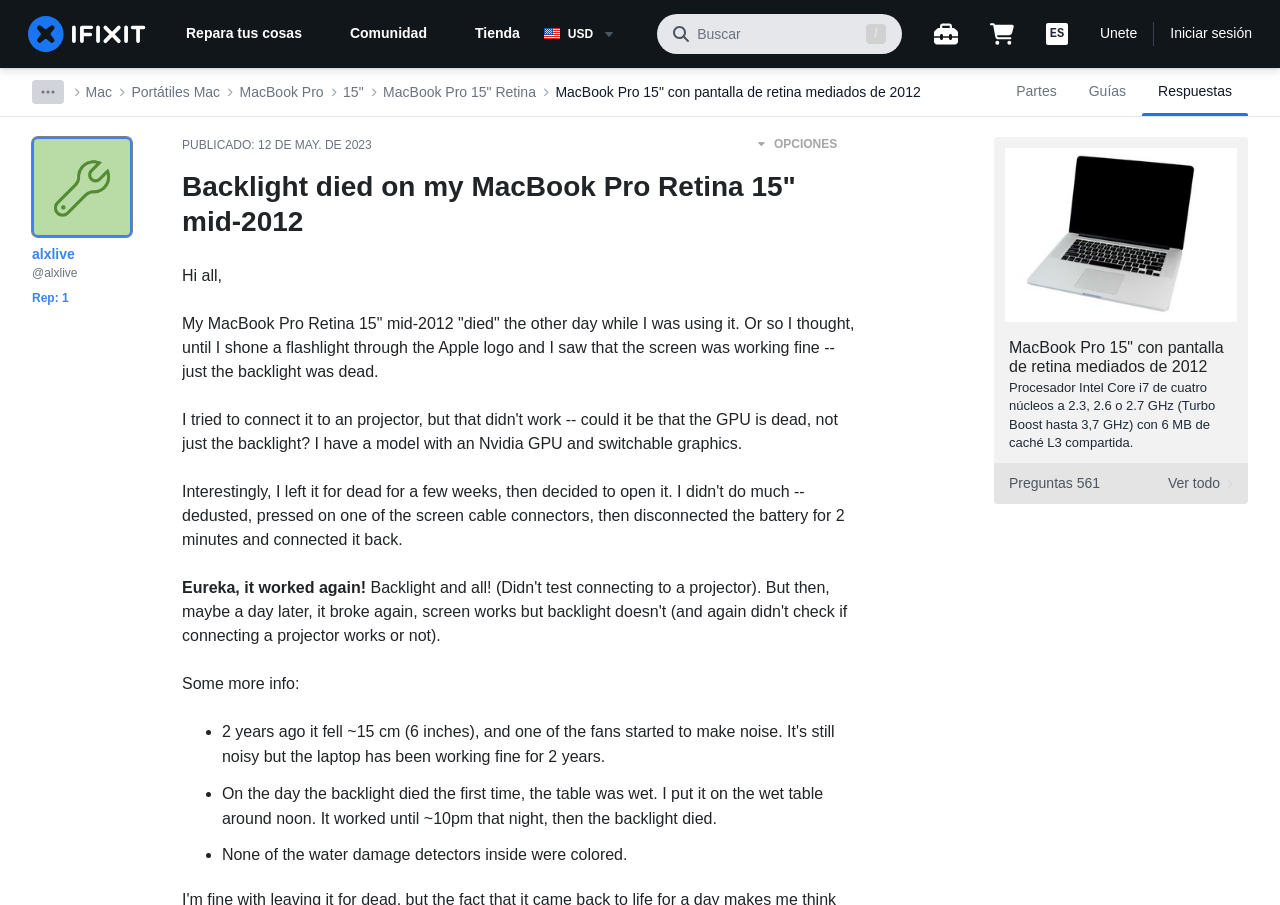Please identify the primary heading on the webpage and return its text.

Backlight died on my MacBook Pro Retina 15" mid-2012